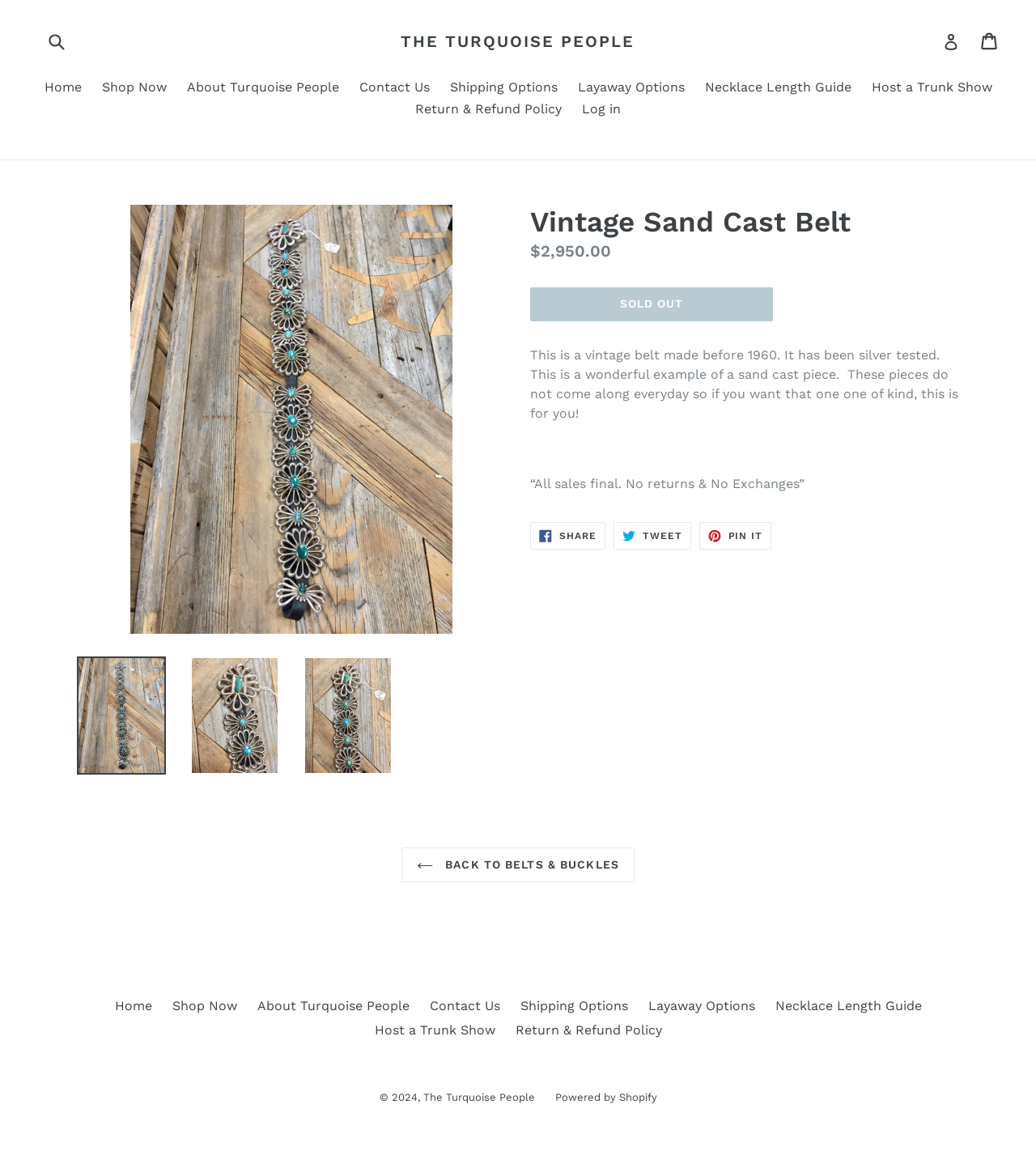What is the return policy for this product?
Please provide a comprehensive answer based on the details in the screenshot.

I found the return policy statement '“All sales final. No returns & No Exchanges”' in the product details section, which indicates that returns and exchanges are not allowed for this product.